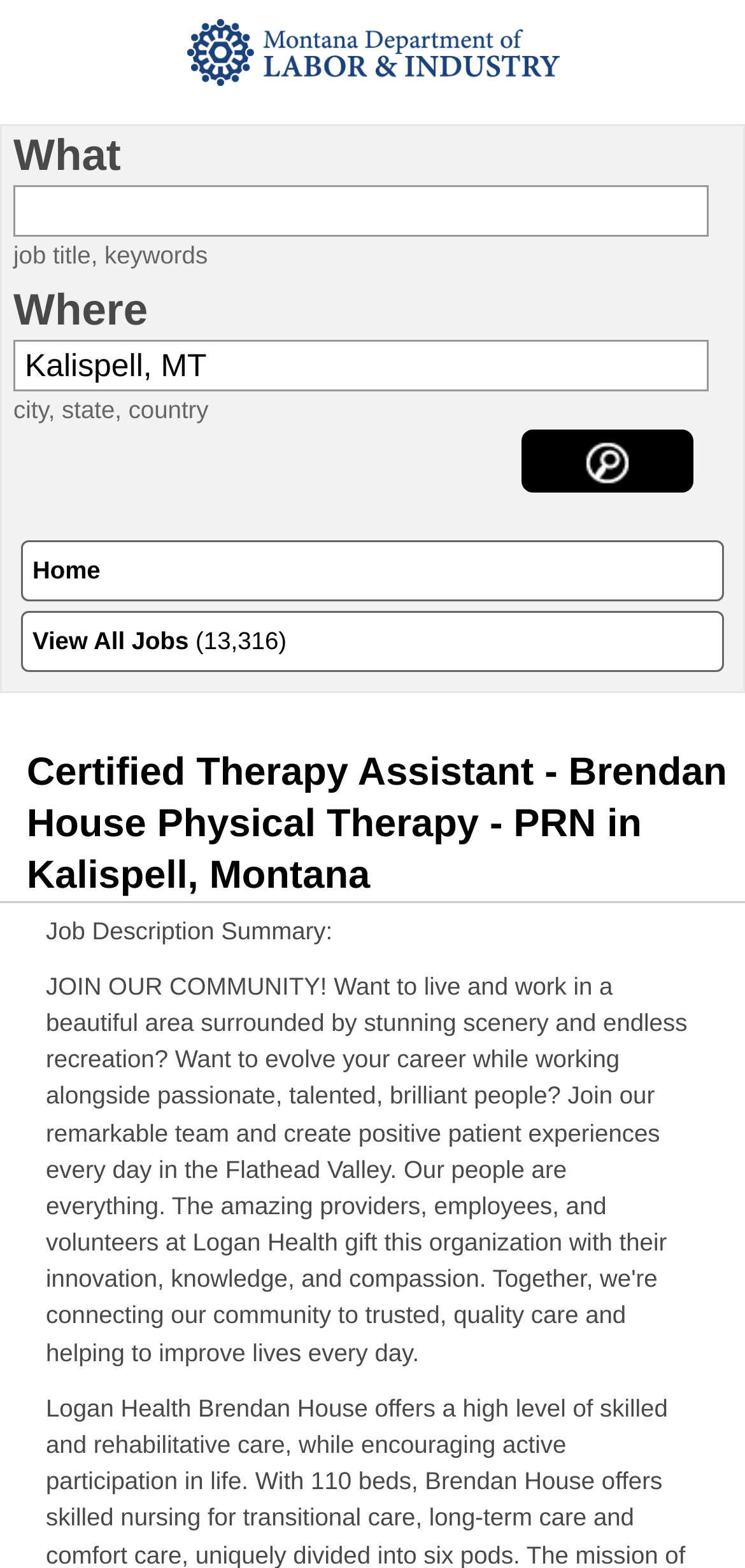Give a short answer using one word or phrase for the question:
What is the logo on the top left corner?

Montana Labor & Industry